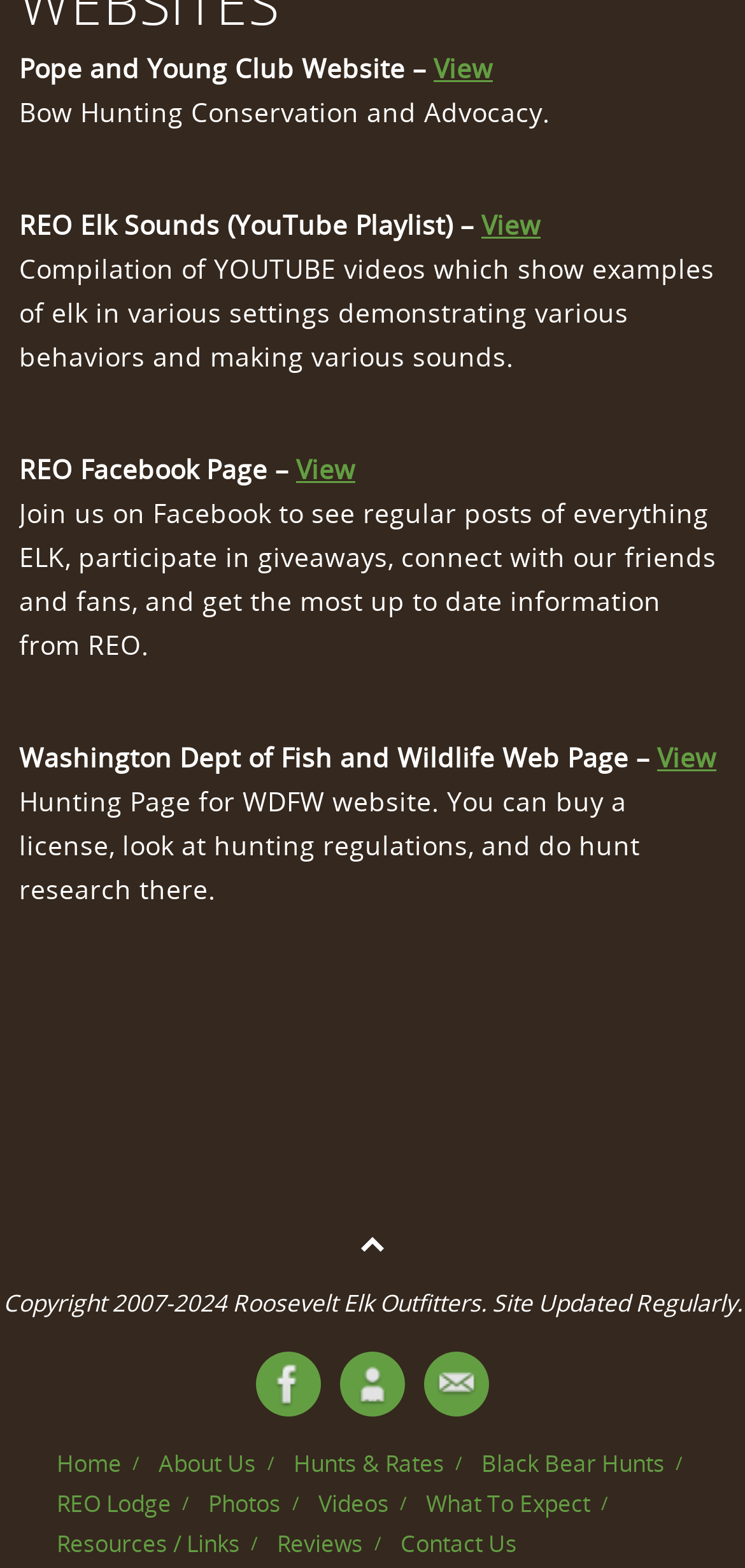Identify the bounding box coordinates of the region that needs to be clicked to carry out this instruction: "Check Reviews". Provide these coordinates as four float numbers ranging from 0 to 1, i.e., [left, top, right, bottom].

[0.372, 0.974, 0.488, 0.994]